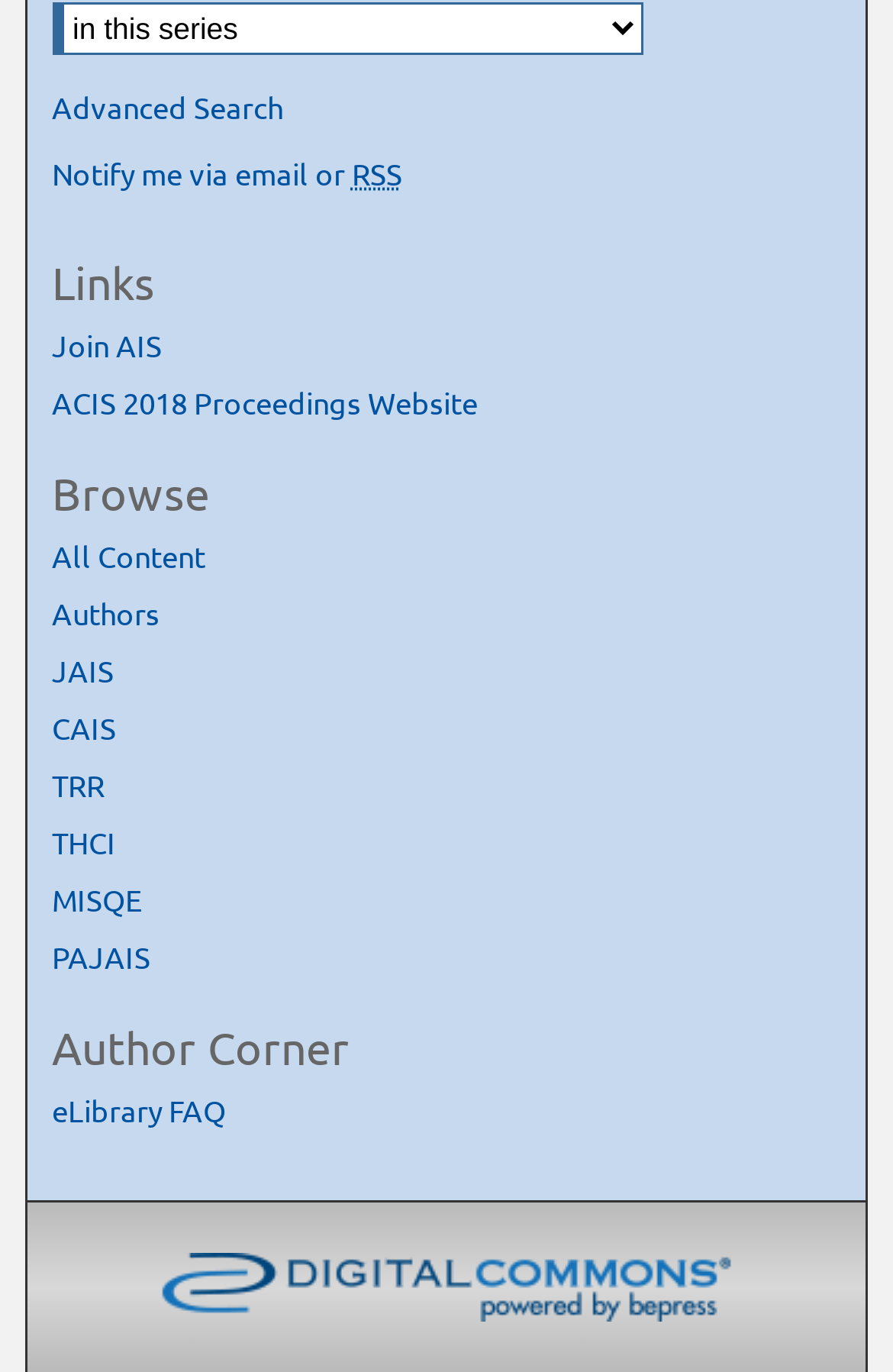What is the purpose of the 'Author Corner' section?
Examine the image closely and answer the question with as much detail as possible.

The 'Author Corner' section seems to provide resources for authors, and the only link available in this section is 'eLibrary FAQ' which is located at [0.058, 0.742, 0.942, 0.77]. This link might provide answers to frequently asked questions about the eLibrary for authors.